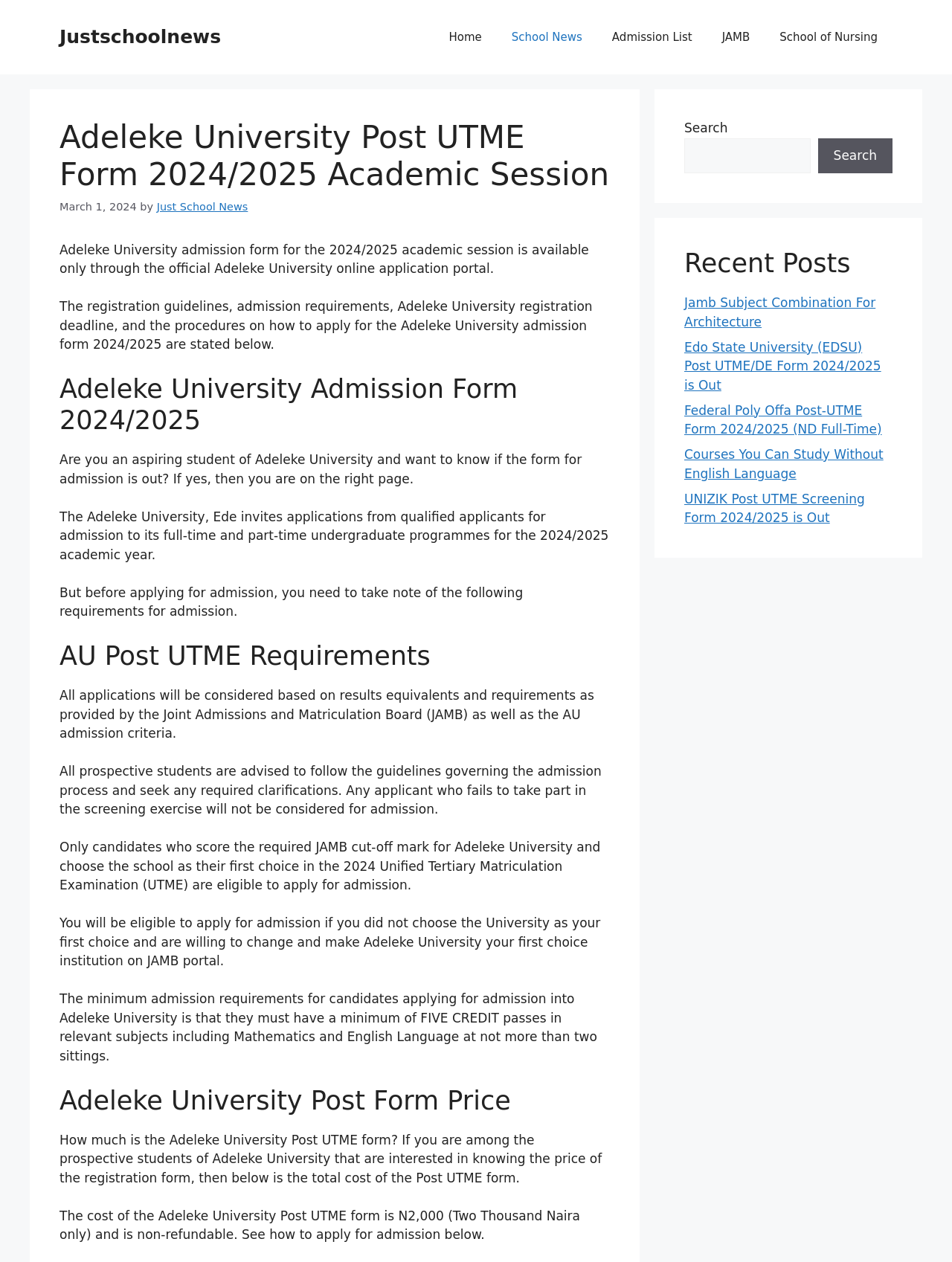Determine the bounding box coordinates of the clickable region to execute the instruction: "Search for a keyword". The coordinates should be four float numbers between 0 and 1, denoted as [left, top, right, bottom].

[0.719, 0.109, 0.851, 0.137]